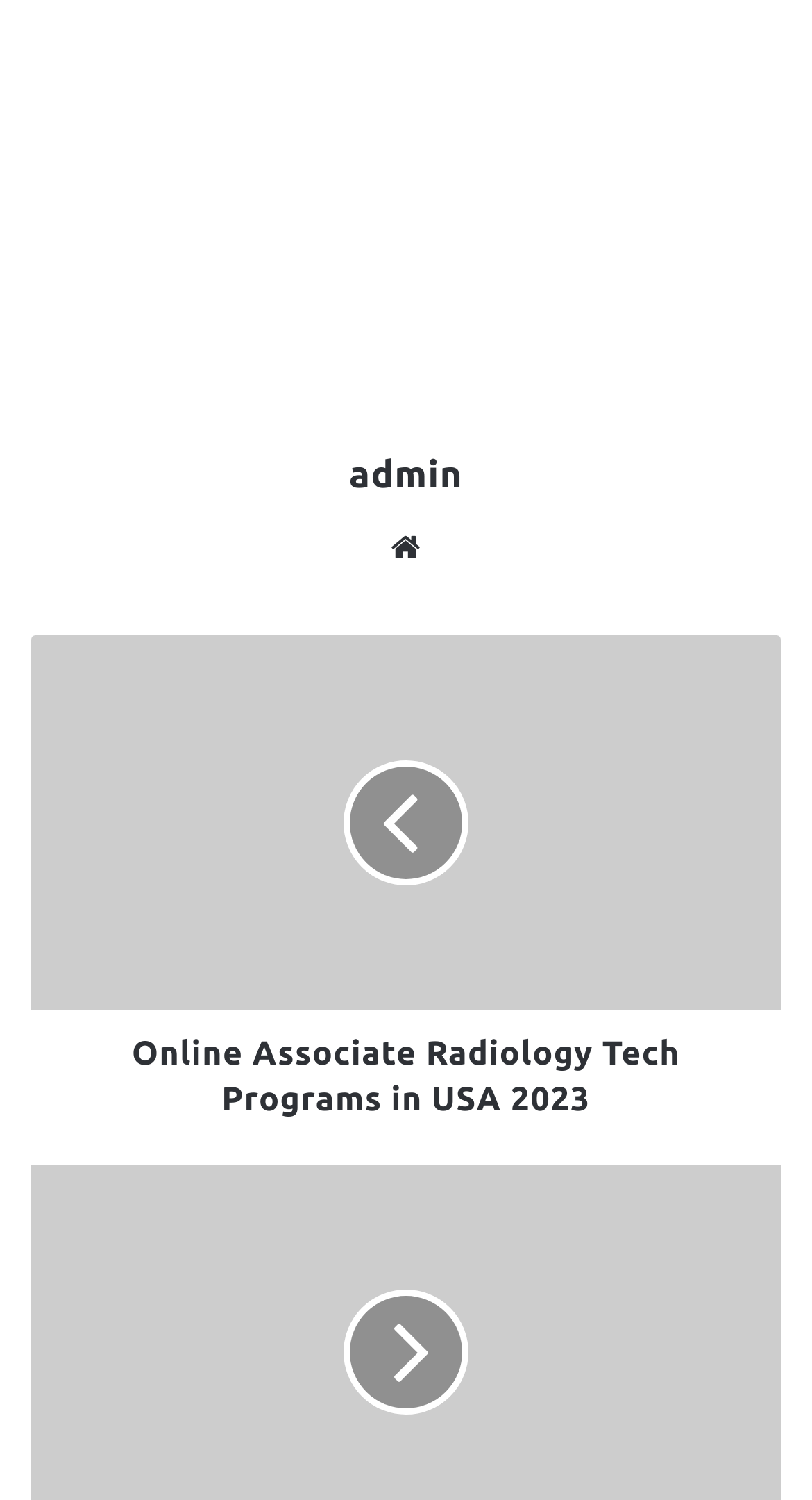Predict the bounding box coordinates of the UI element that matches this description: "← Previous". The coordinates should be in the format [left, top, right, bottom] with each value between 0 and 1.

None